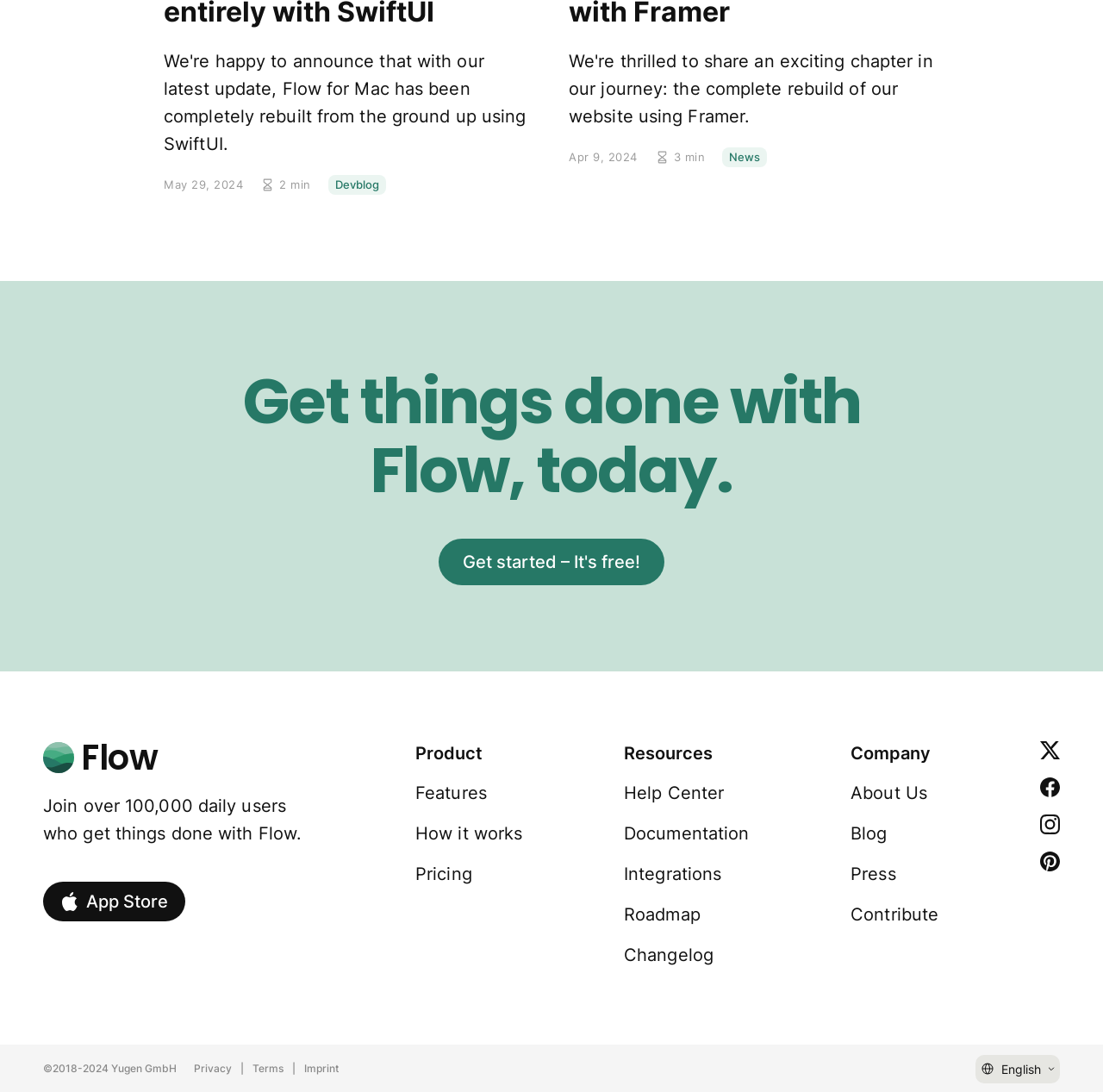Use the details in the image to answer the question thoroughly: 
What is the copyright year range of the website?

I found the copyright information at the bottom of the webpage, which is a StaticText element with ID 342, and it reads '©2018-2024 Yugen GmbH'.